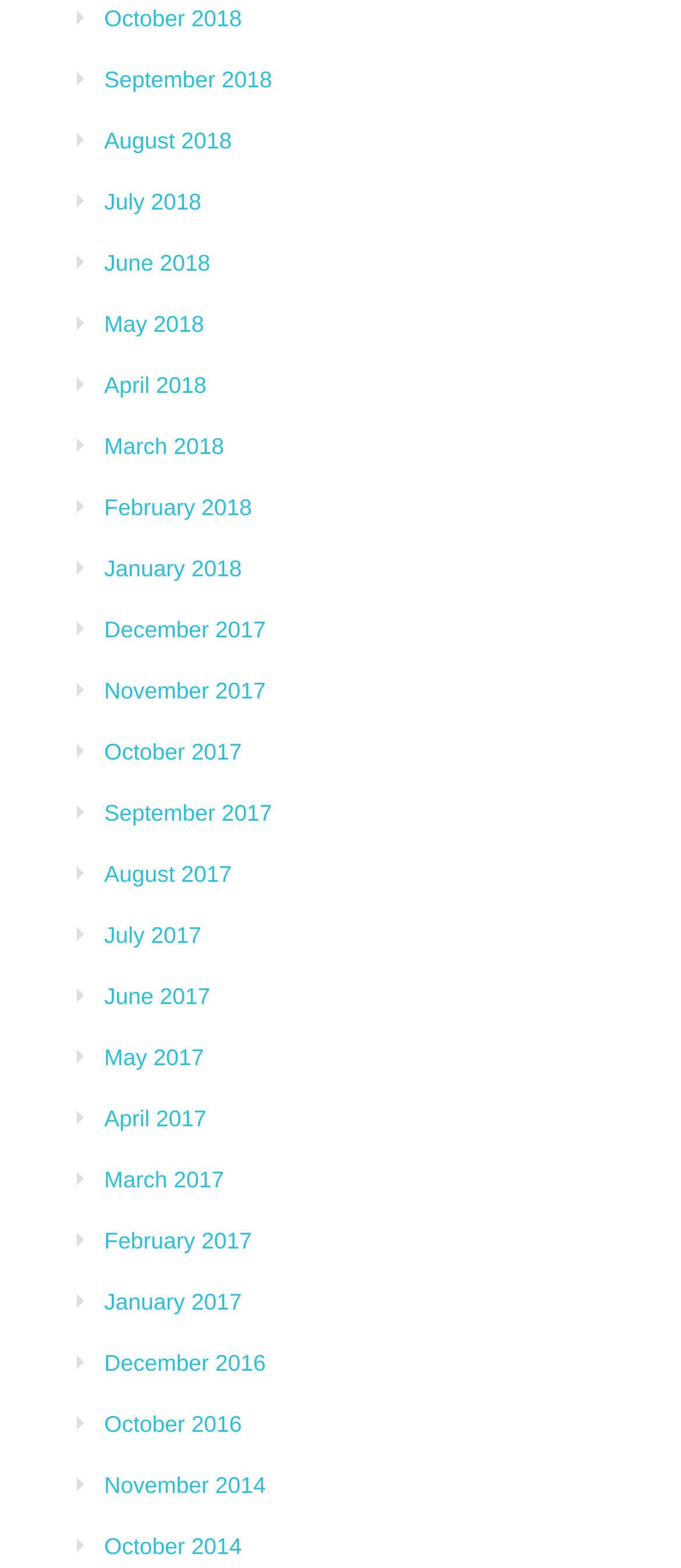Please pinpoint the bounding box coordinates for the region I should click to adhere to this instruction: "view October 2018".

[0.153, 0.003, 0.355, 0.02]